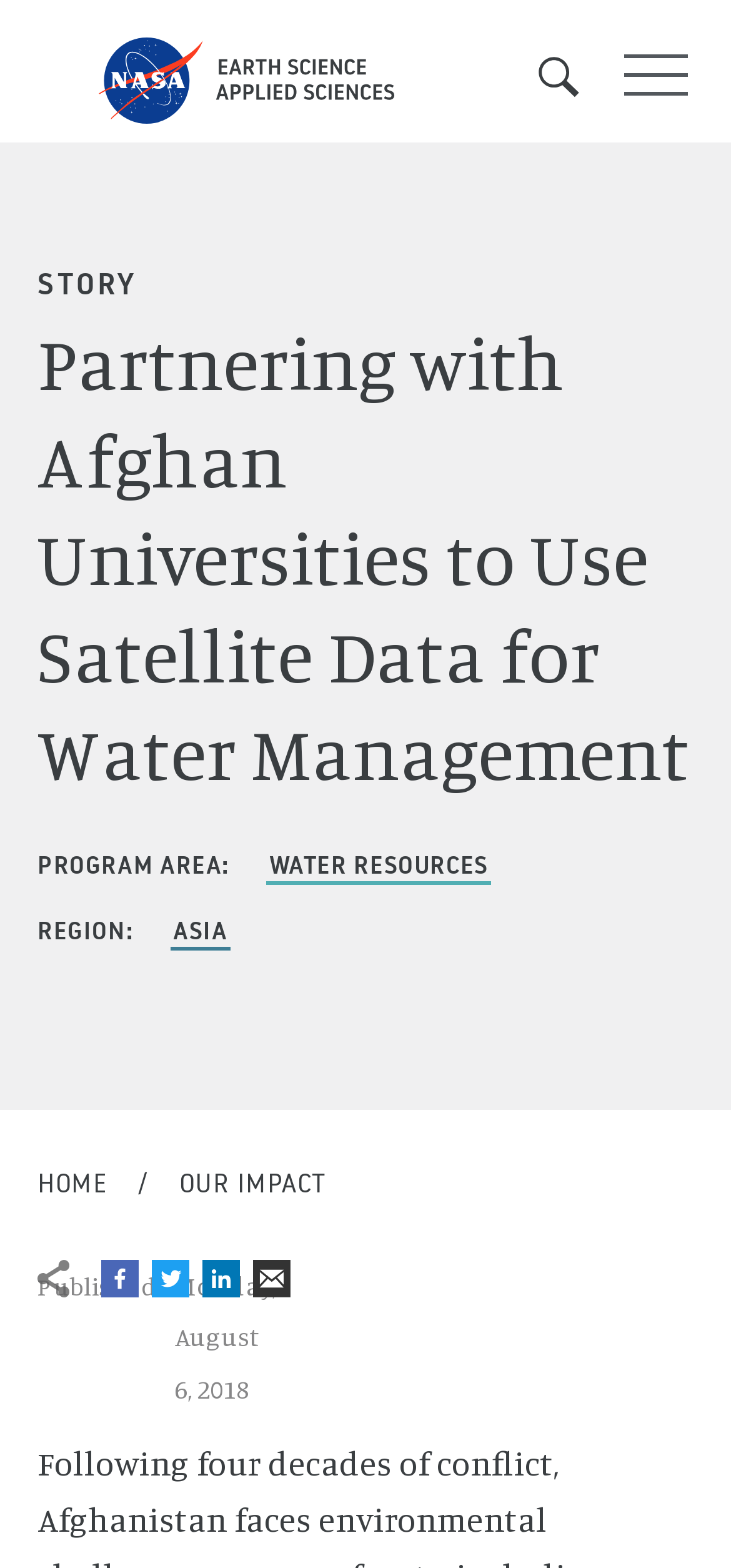Based on the element description, predict the bounding box coordinates (top-left x, top-left y, bottom-right x, bottom-right y) for the UI element in the screenshot: Home

[0.051, 0.744, 0.146, 0.765]